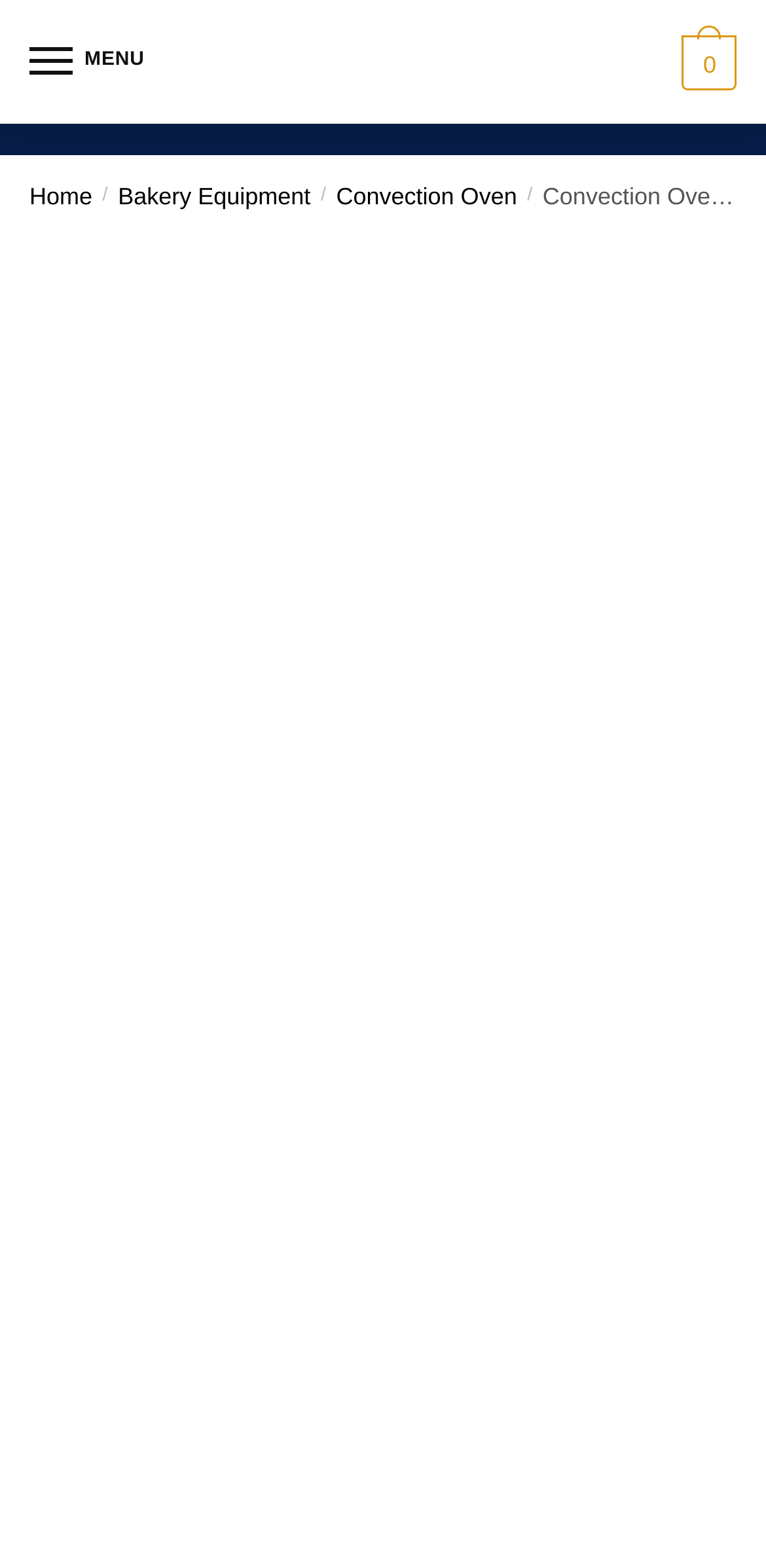What is the brand of the kitchen factory?
Answer with a single word or phrase, using the screenshot for reference.

ALPHA Kitchen